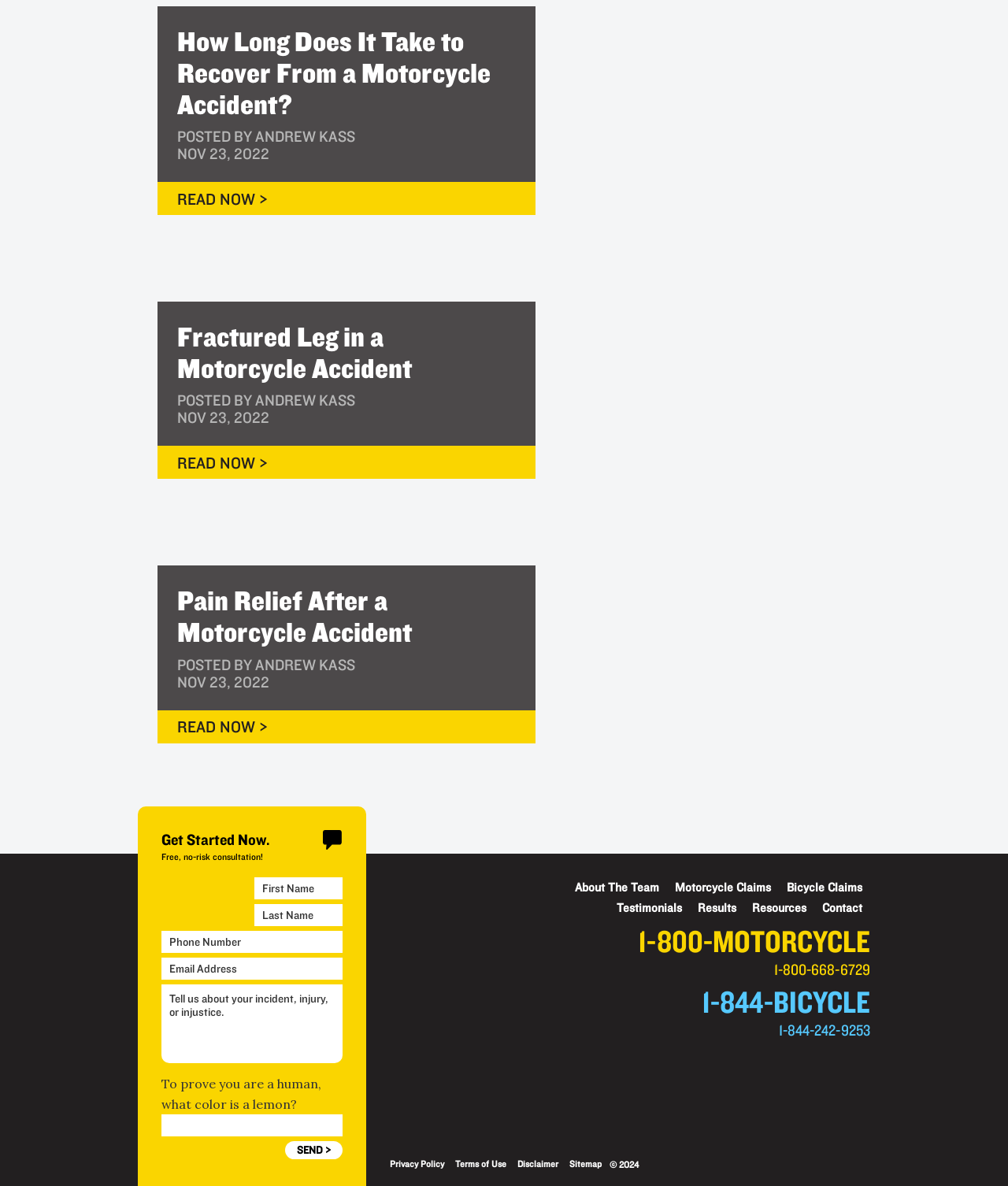Please identify the bounding box coordinates of the element's region that needs to be clicked to fulfill the following instruction: "Call the motorcycle claims hotline". The bounding box coordinates should consist of four float numbers between 0 and 1, i.e., [left, top, right, bottom].

[0.633, 0.777, 0.863, 0.825]